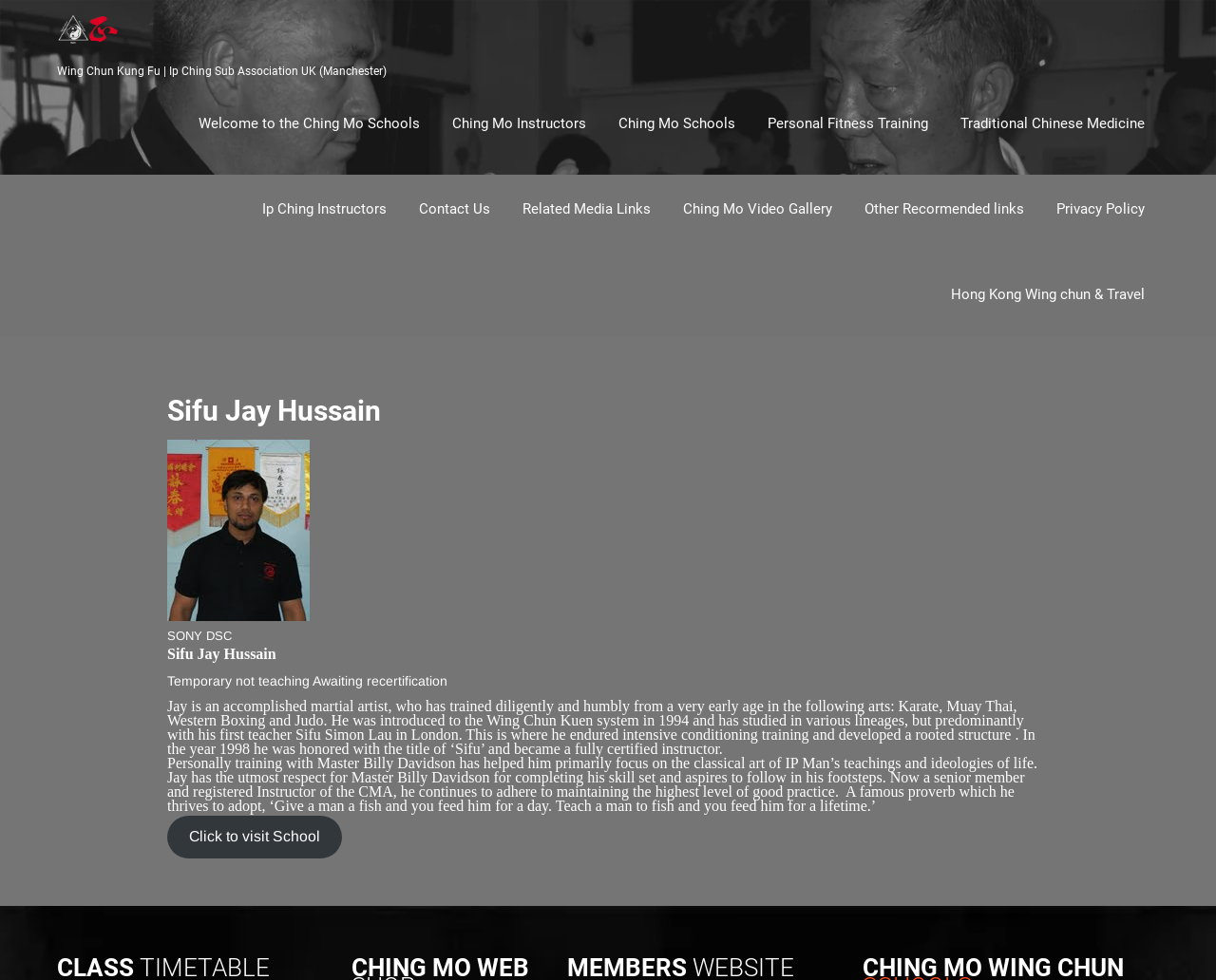What is the name of the Master who helped Sifu Jay Hussain focus on the classical art of IP Man’s teachings?
Provide an in-depth and detailed answer to the question.

According to the webpage, personally training with Master Billy Davidson has helped Sifu Jay Hussain primarily focus on the classical art of IP Man’s teachings and ideologies of life.